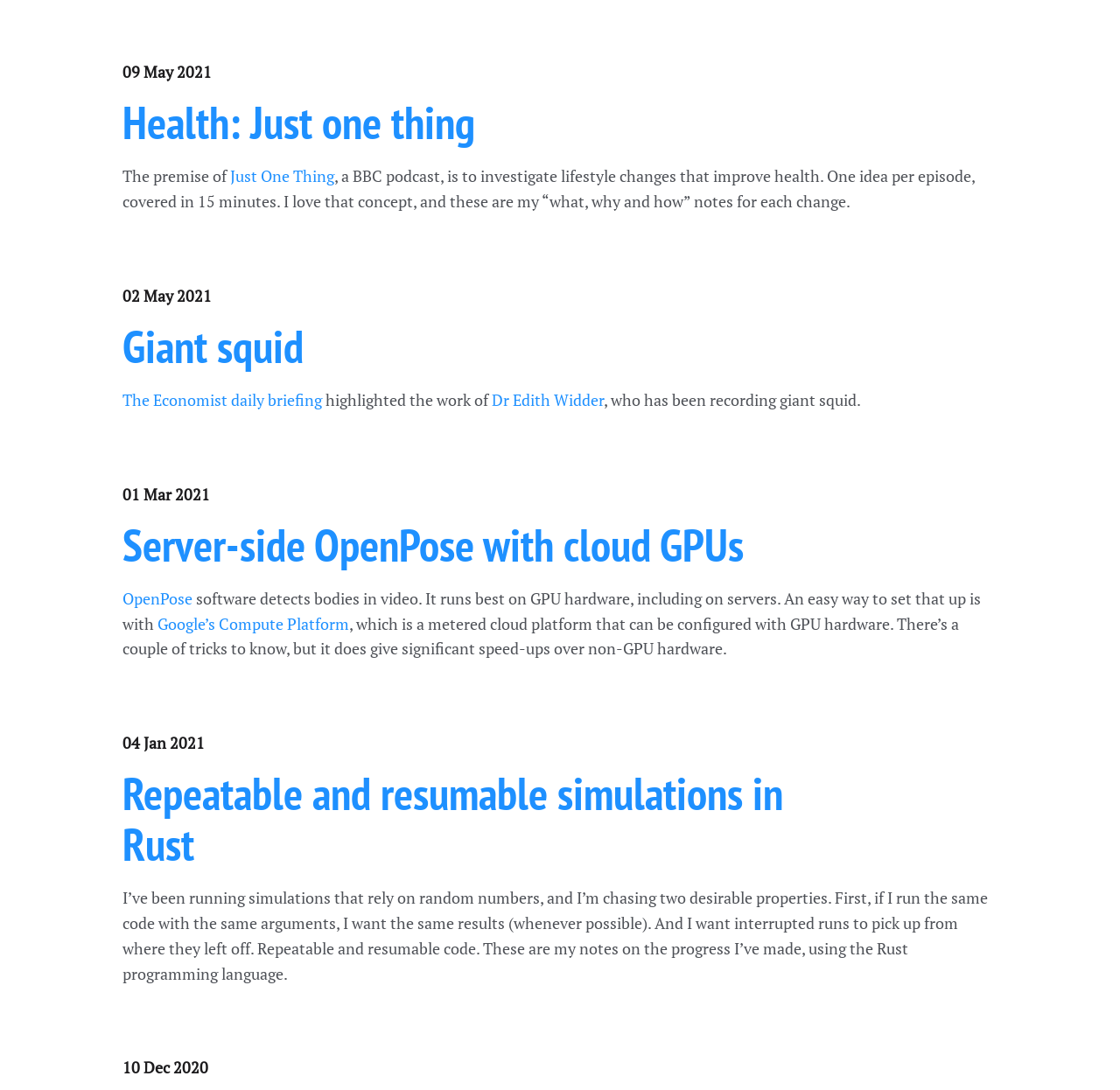Given the element description: "Google’s Compute Platform", predict the bounding box coordinates of this UI element. The coordinates must be four float numbers between 0 and 1, given as [left, top, right, bottom].

[0.141, 0.562, 0.312, 0.582]